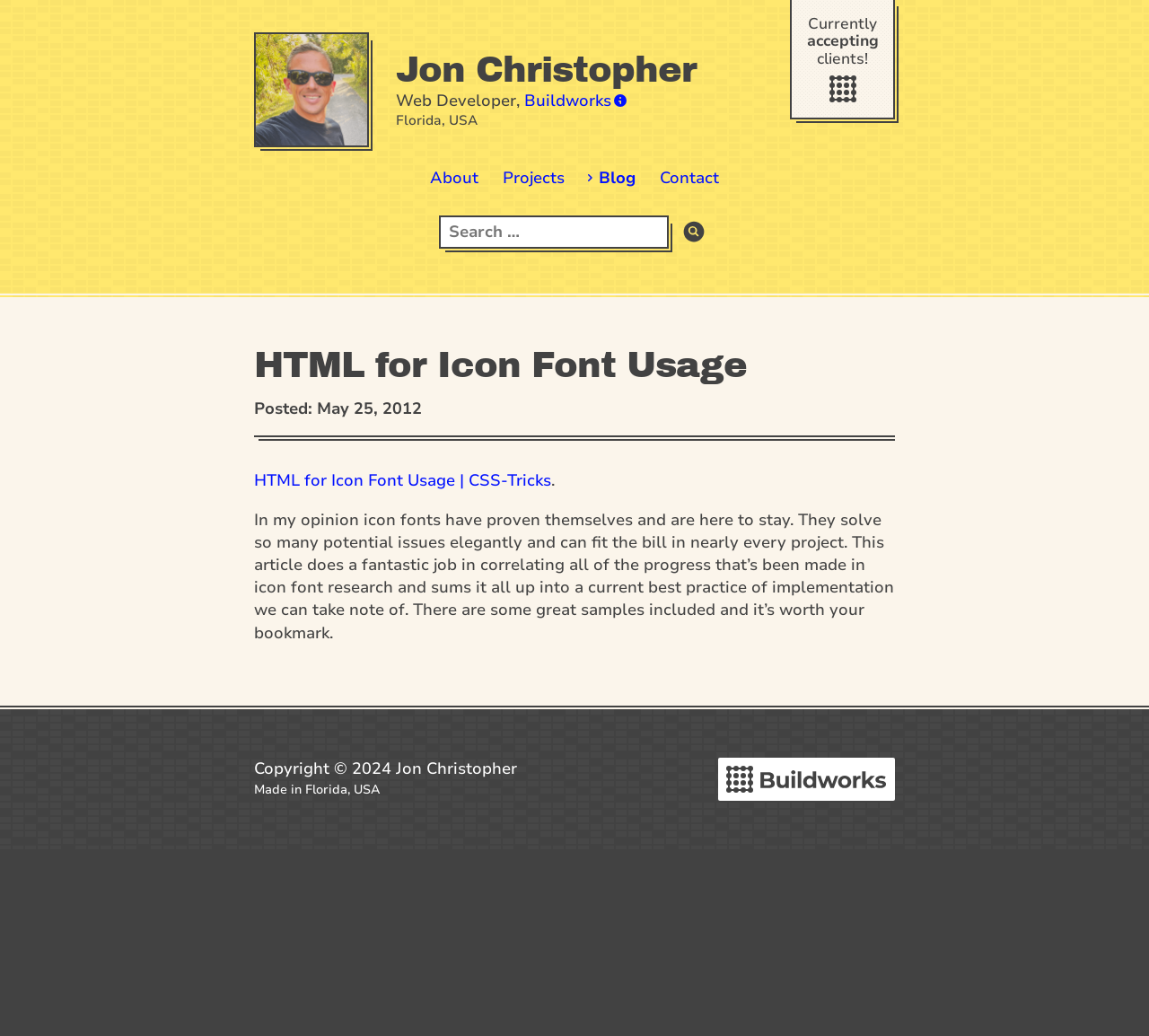What is the location of the author?
Using the image, answer in one word or phrase.

Florida, USA